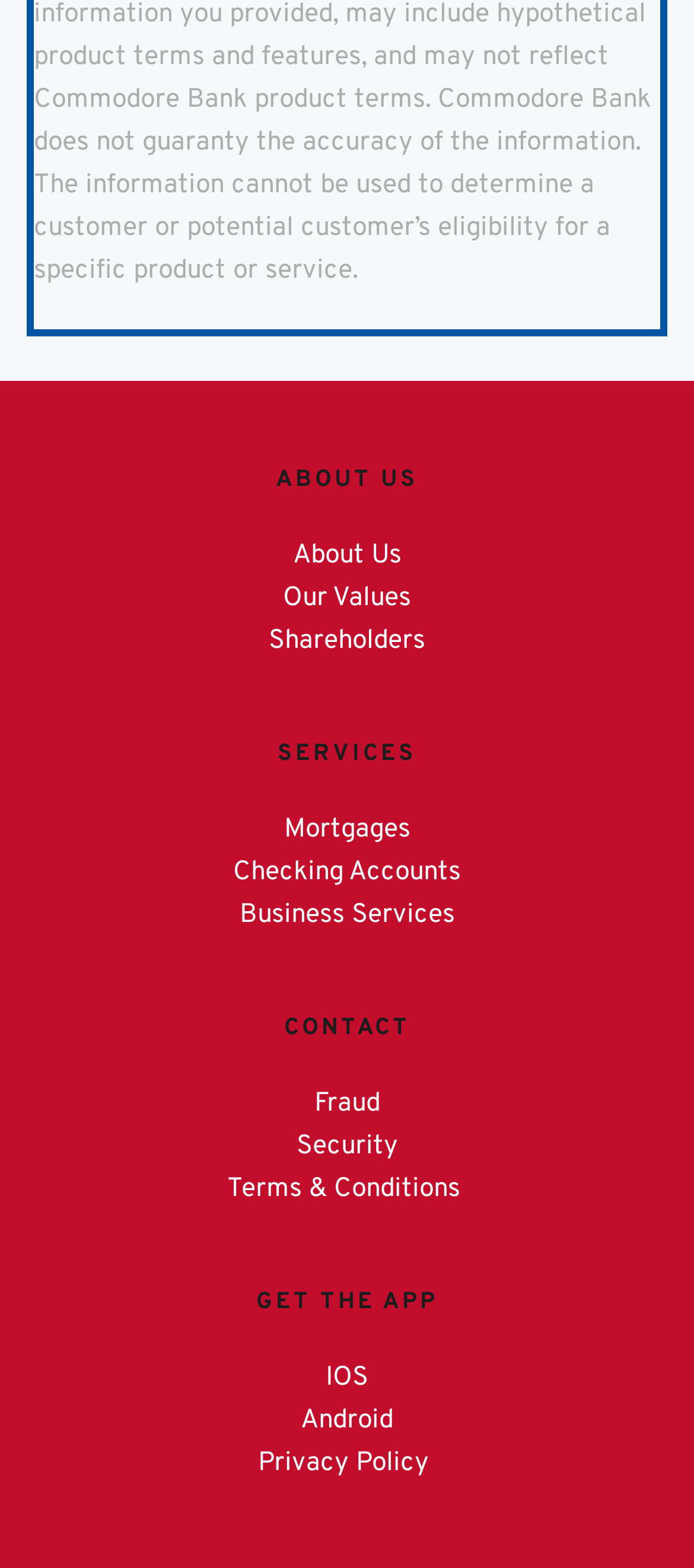What is the last link in the 'CONTACT' section?
Your answer should be a single word or phrase derived from the screenshot.

Terms & Conditions